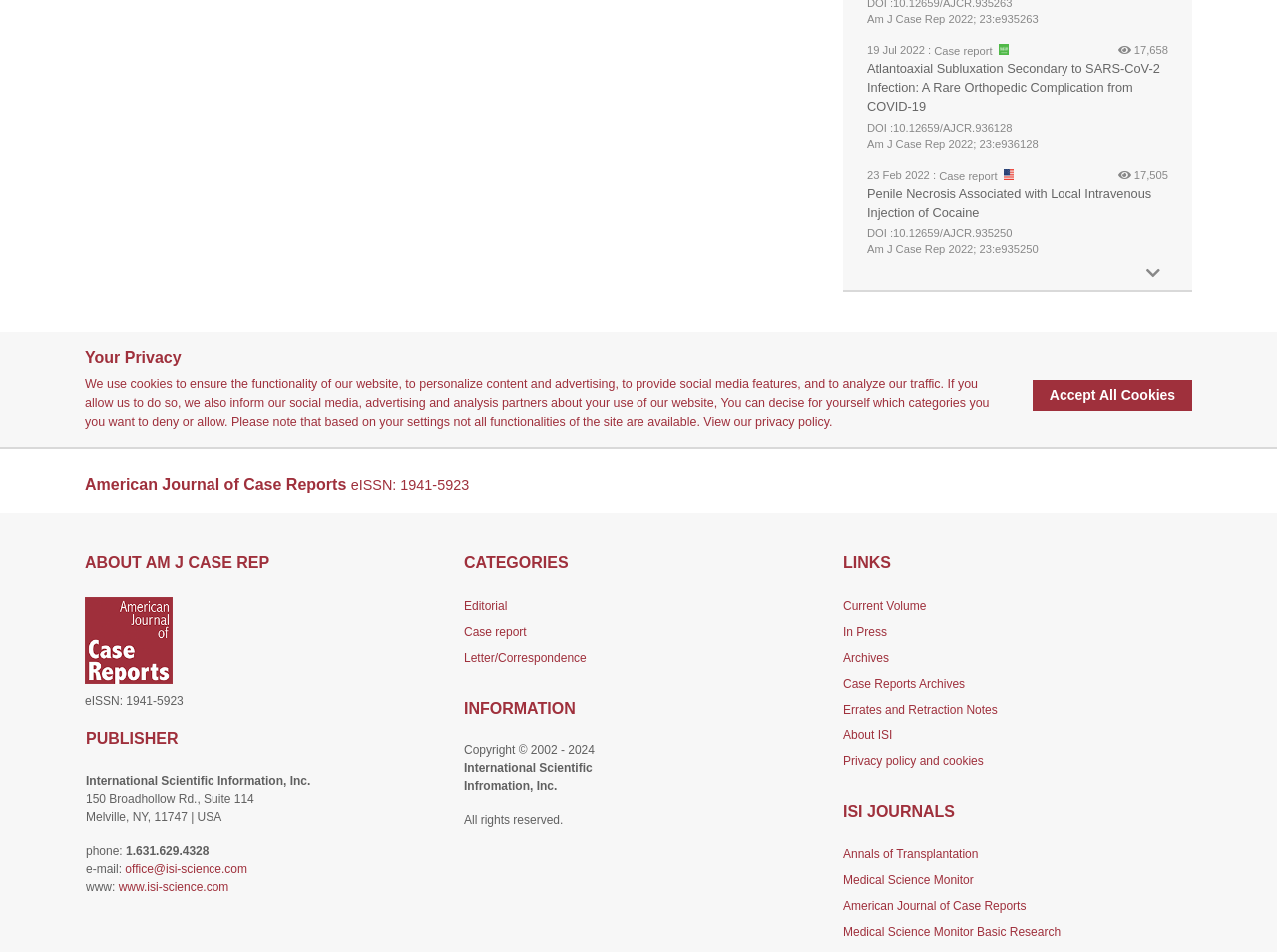Answer the question using only a single word or phrase: 
What is the name of the journal?

American Journal of Case Reports